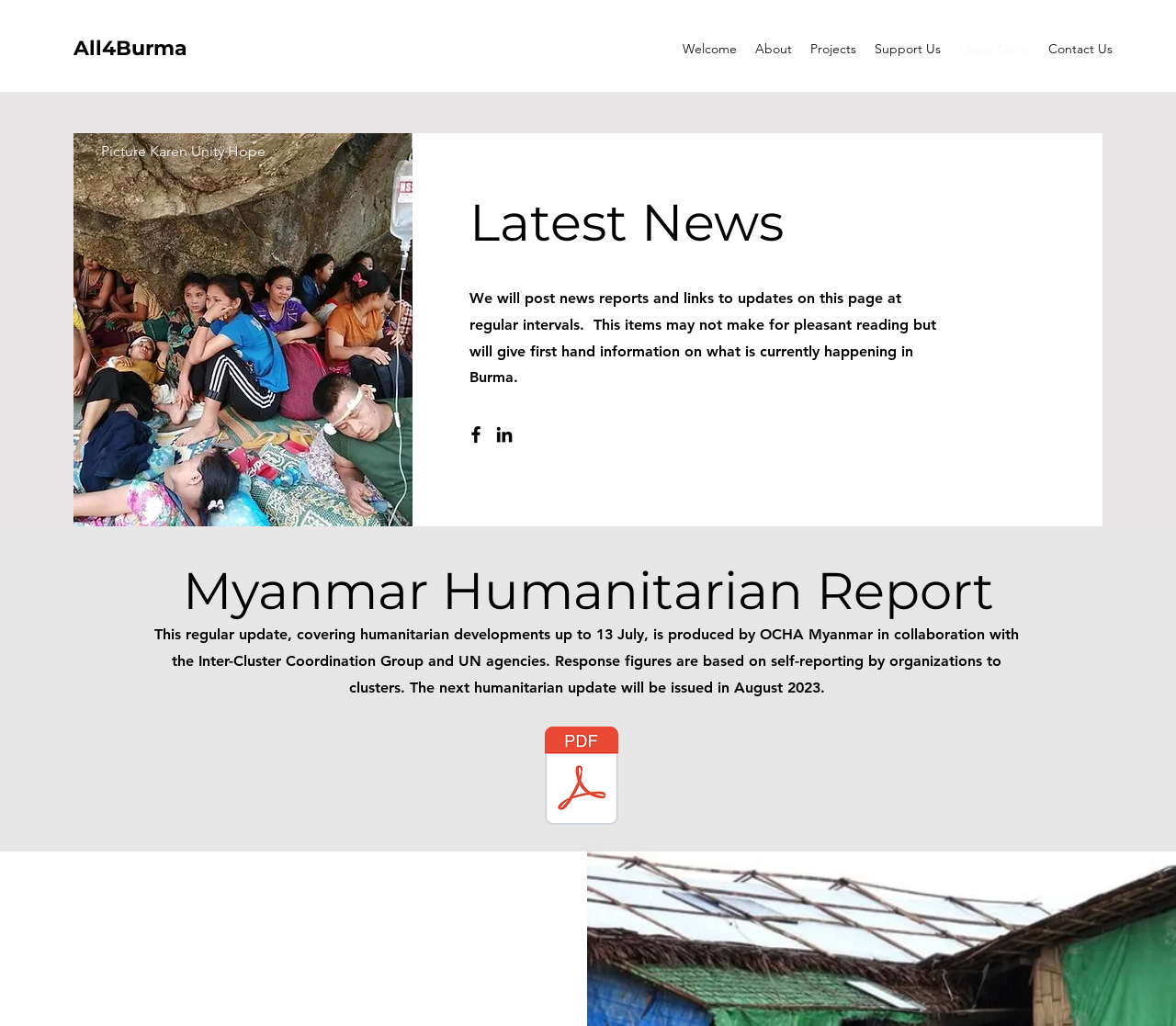Select the bounding box coordinates of the element I need to click to carry out the following instruction: "Open the 'OCHA Myanmar - Humanitarian Update No. 31_final (1).pdf' file".

[0.459, 0.695, 0.53, 0.821]